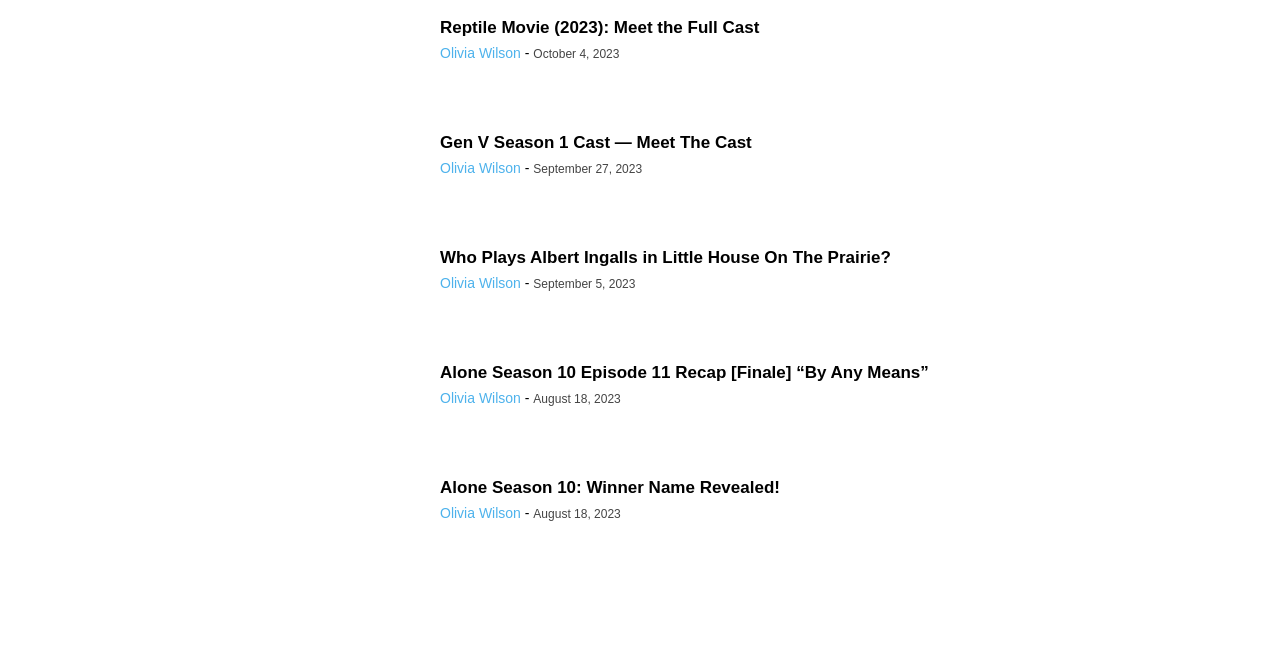Please identify the bounding box coordinates of the area that needs to be clicked to follow this instruction: "Learn about Who Plays Albert Ingalls in Little House On The Prairie?".

[0.238, 0.372, 0.332, 0.507]